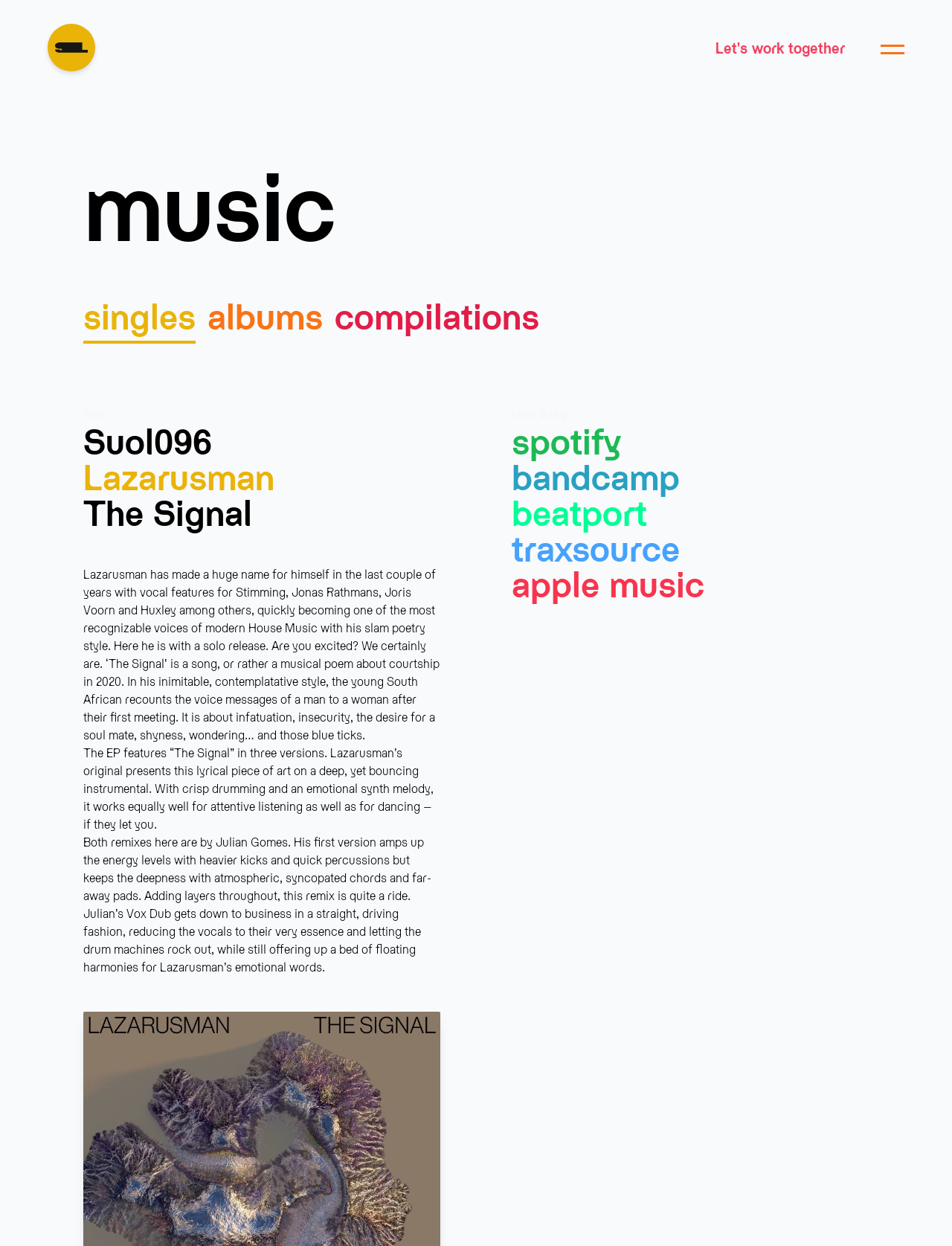Determine the bounding box coordinates of the clickable region to execute the instruction: "Click on the 'contact' link". The coordinates should be four float numbers between 0 and 1, denoted as [left, top, right, bottom].

[0.773, 0.456, 0.962, 0.508]